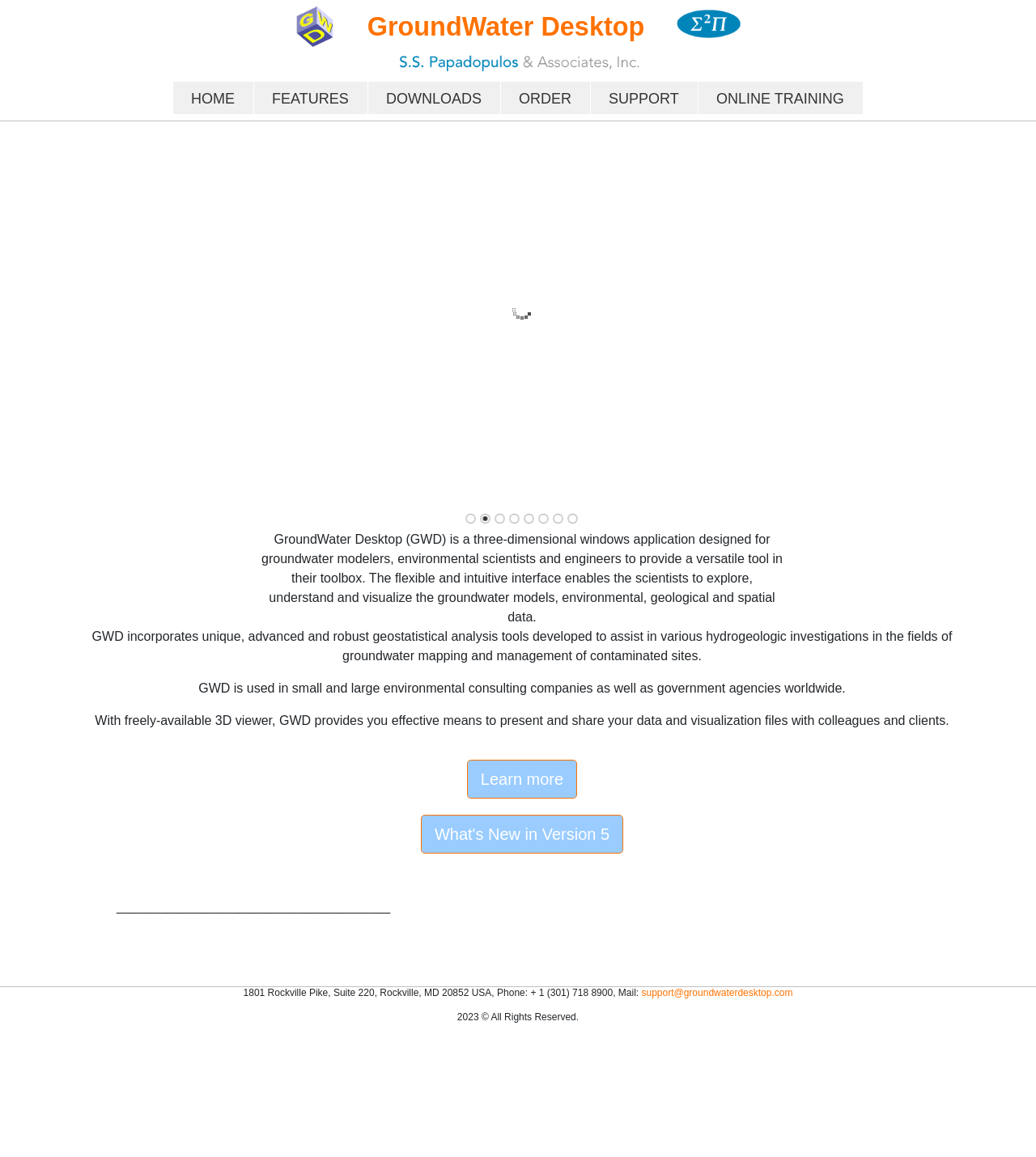Kindly provide the bounding box coordinates of the section you need to click on to fulfill the given instruction: "Learn more about GroundWater Desktop".

[0.451, 0.657, 0.557, 0.69]